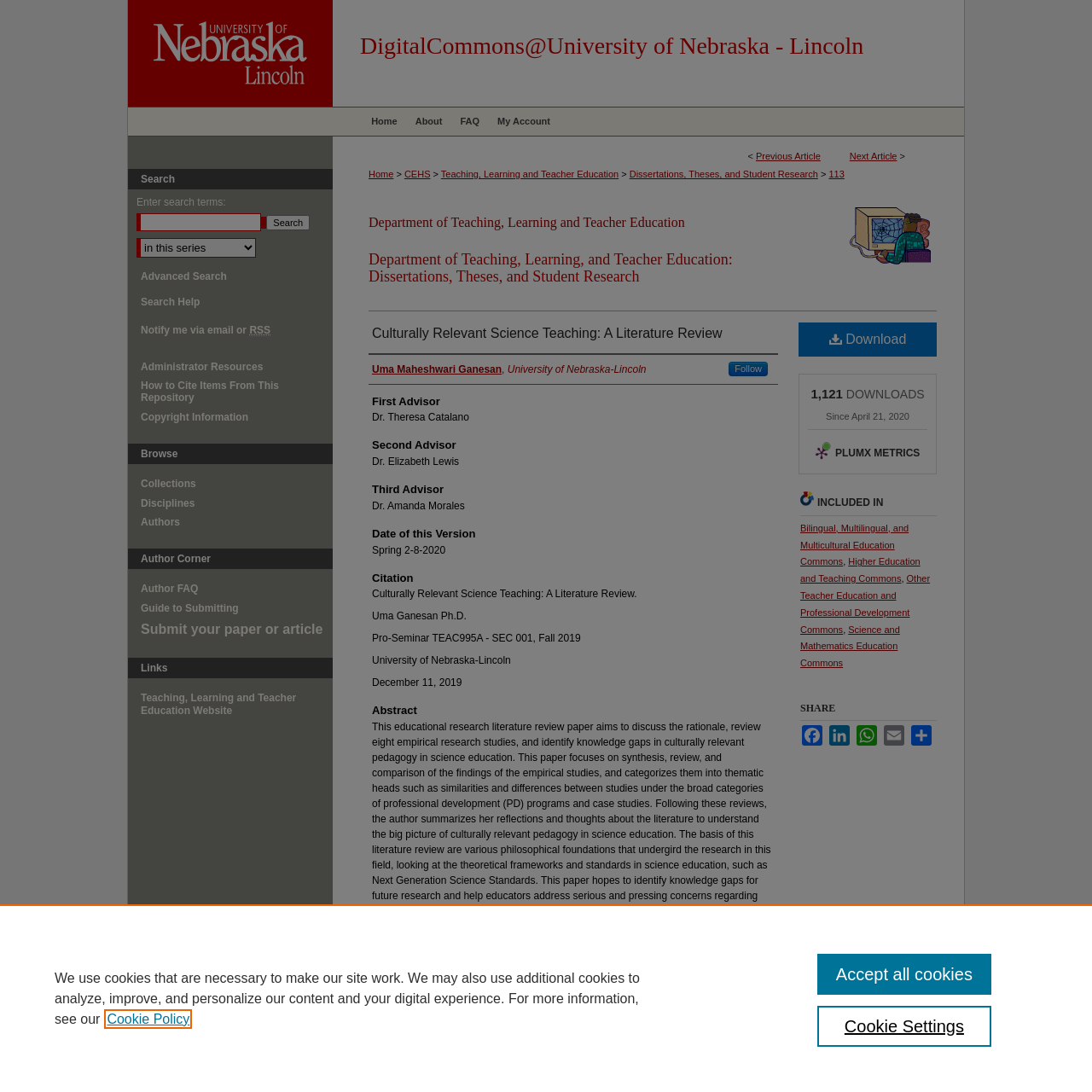Identify the bounding box coordinates for the UI element that matches this description: "title="University of Nebraska - Lincoln"".

[0.117, 0.002, 0.305, 0.012]